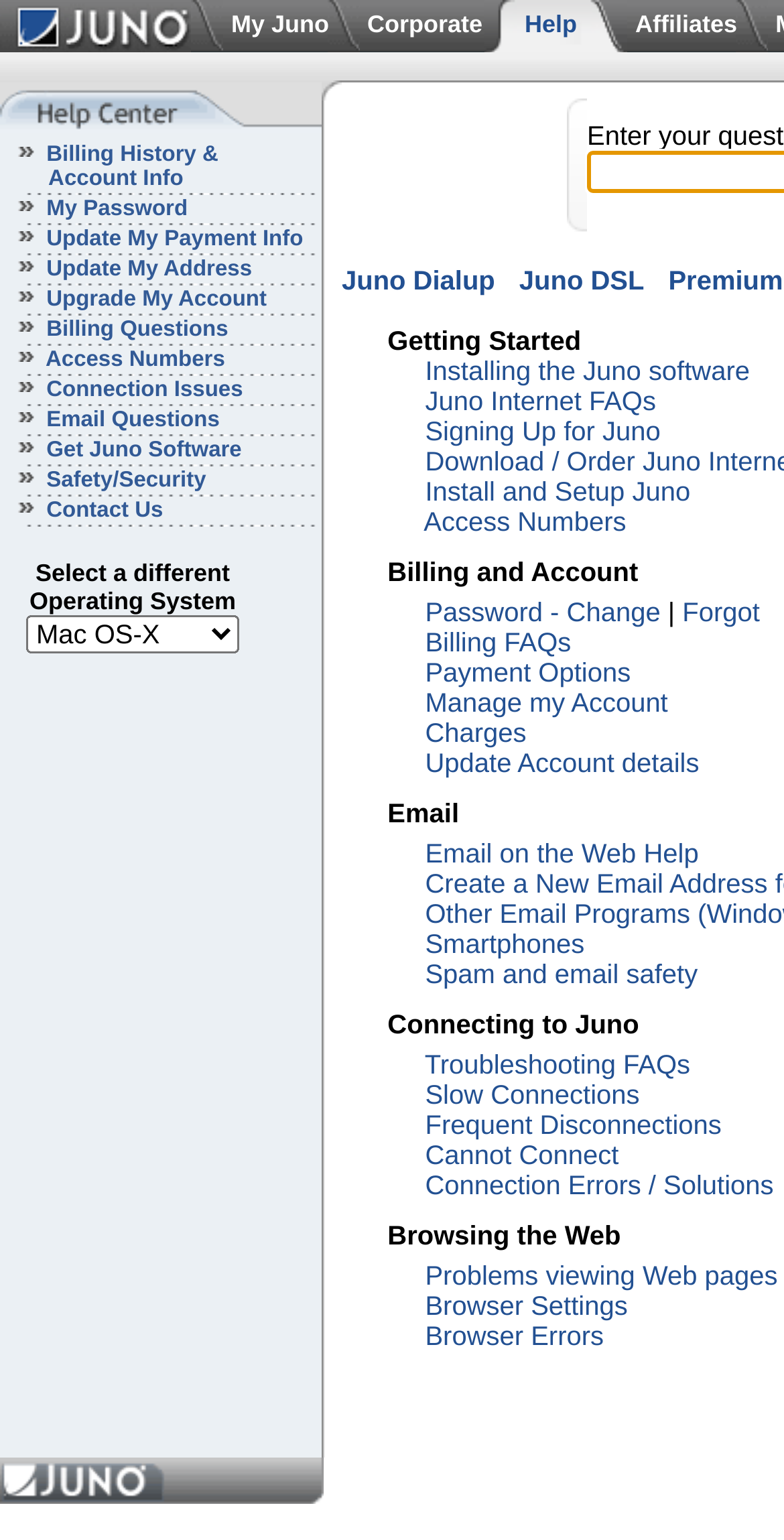Present a detailed account of what is displayed on the webpage.

The webpage is about Juno Internet Service Provider, offering value-priced internet access. At the top, there is a logo of Juno, accompanied by a link to the Juno website. Next to it, there are several links to different sections of the website, including "My Juno", "Corporate", "Help", and "Affiliates".

Below the top navigation bar, there is a table with two columns. The left column contains a help center section, with a heading "Help Center Home" and a list of links to various topics, including billing history, account information, password update, payment information update, and more. Each link is accompanied by a small icon.

The right column appears to be a promotional section, with a heading "Juno Dialup" and a link to learn more about it. There are also images and links to other services, including "Juno DSL".

At the very bottom of the page, there is a small section with a dropdown menu to select a different operating system, with an option for Mac OS-X.